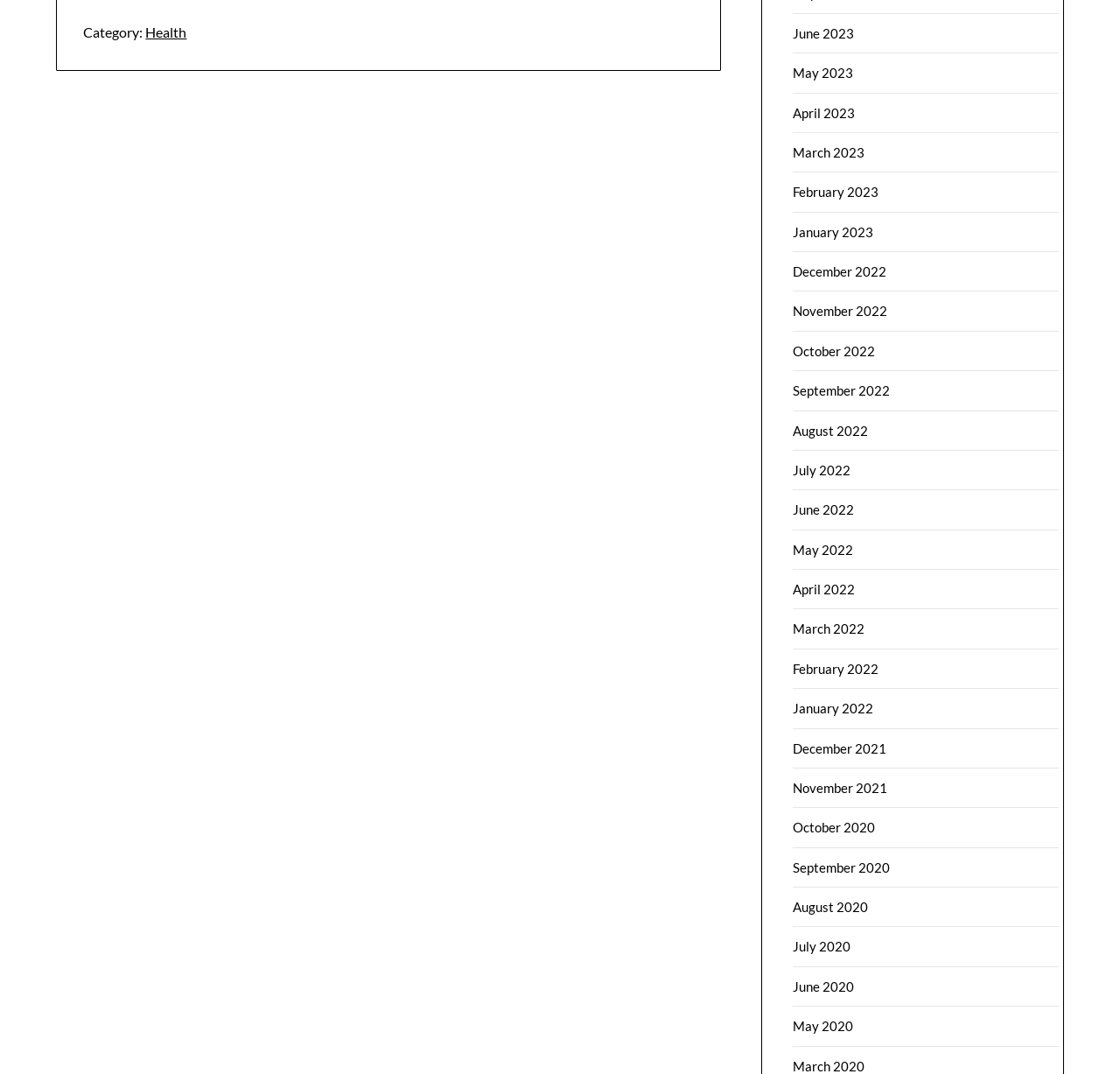Please specify the bounding box coordinates of the clickable region to carry out the following instruction: "Browse March 2022 articles". The coordinates should be four float numbers between 0 and 1, in the format [left, top, right, bottom].

[0.708, 0.578, 0.772, 0.593]